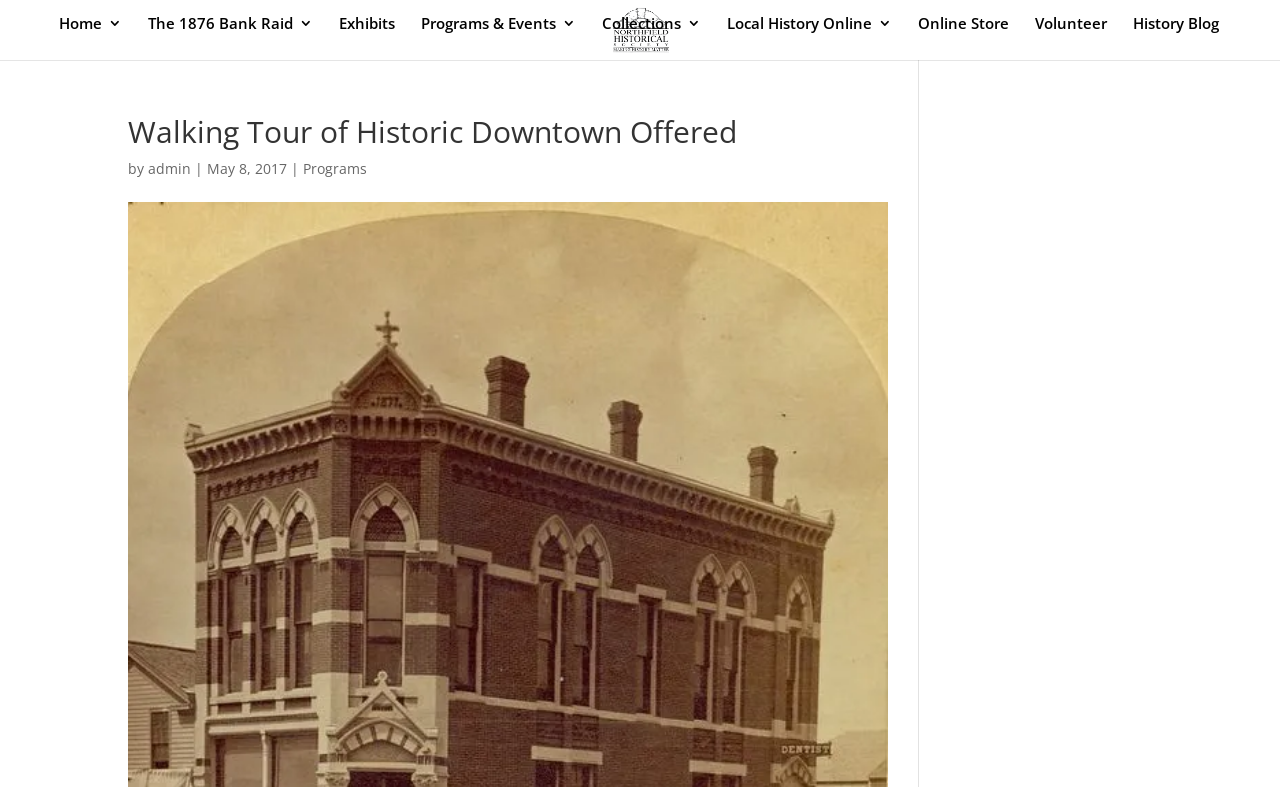Specify the bounding box coordinates of the area to click in order to follow the given instruction: "explore The 1876 Bank Raid."

[0.116, 0.02, 0.245, 0.076]